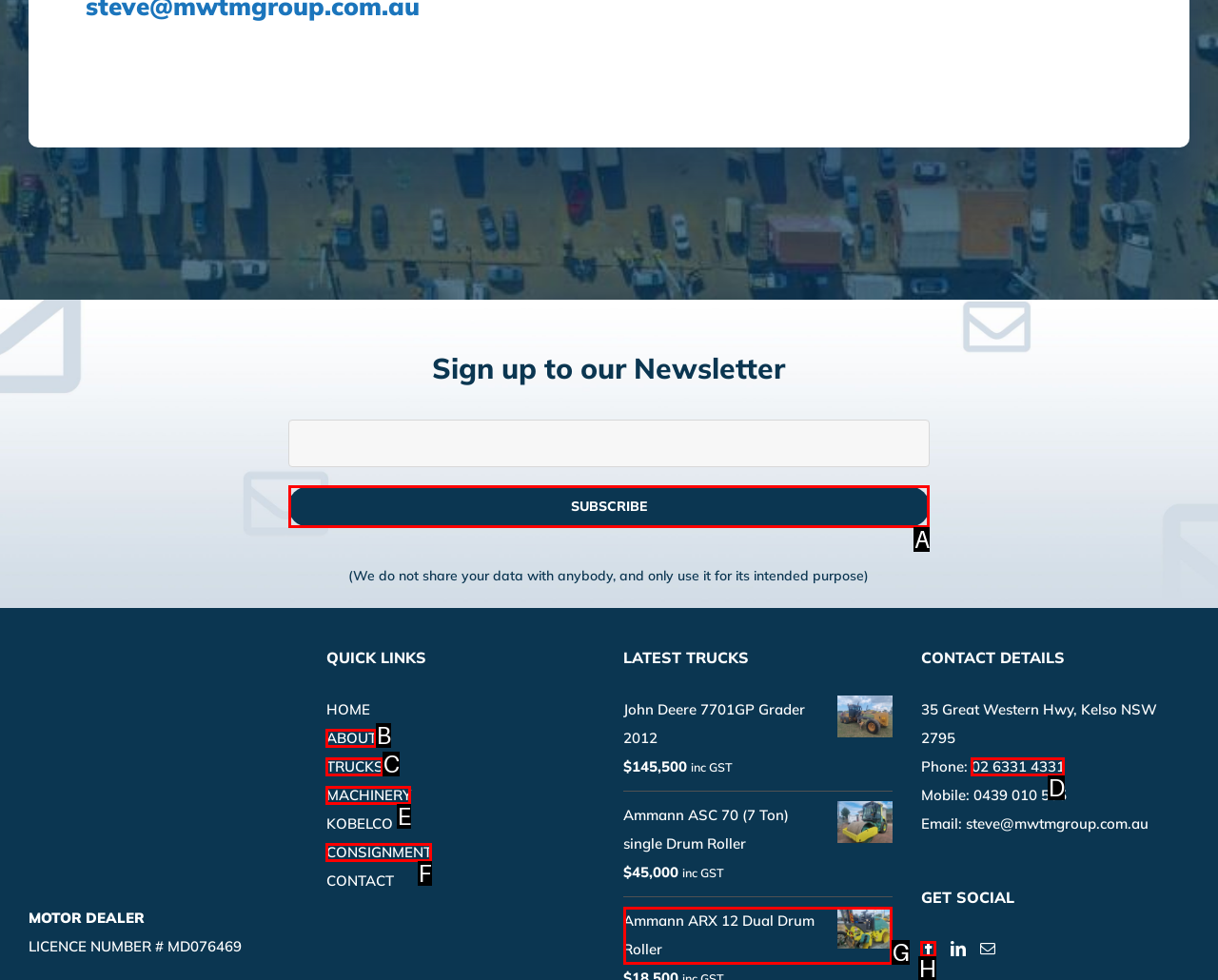Determine the letter of the element to click to accomplish this task: Subscribe to the newsletter. Respond with the letter.

A